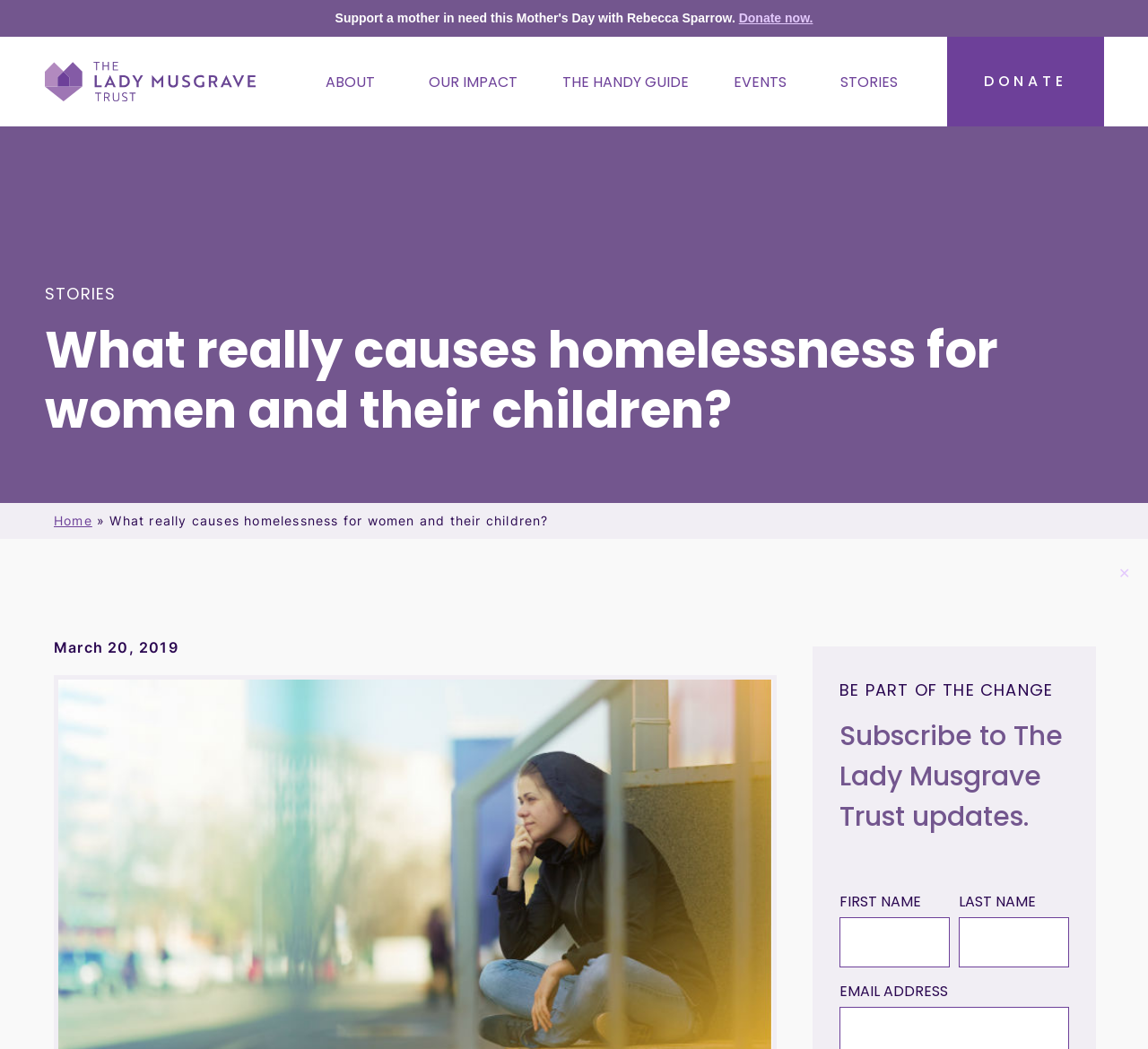Identify the bounding box coordinates for the element you need to click to achieve the following task: "Click ABOUT". The coordinates must be four float values ranging from 0 to 1, formatted as [left, top, right, bottom].

[0.264, 0.035, 0.354, 0.12]